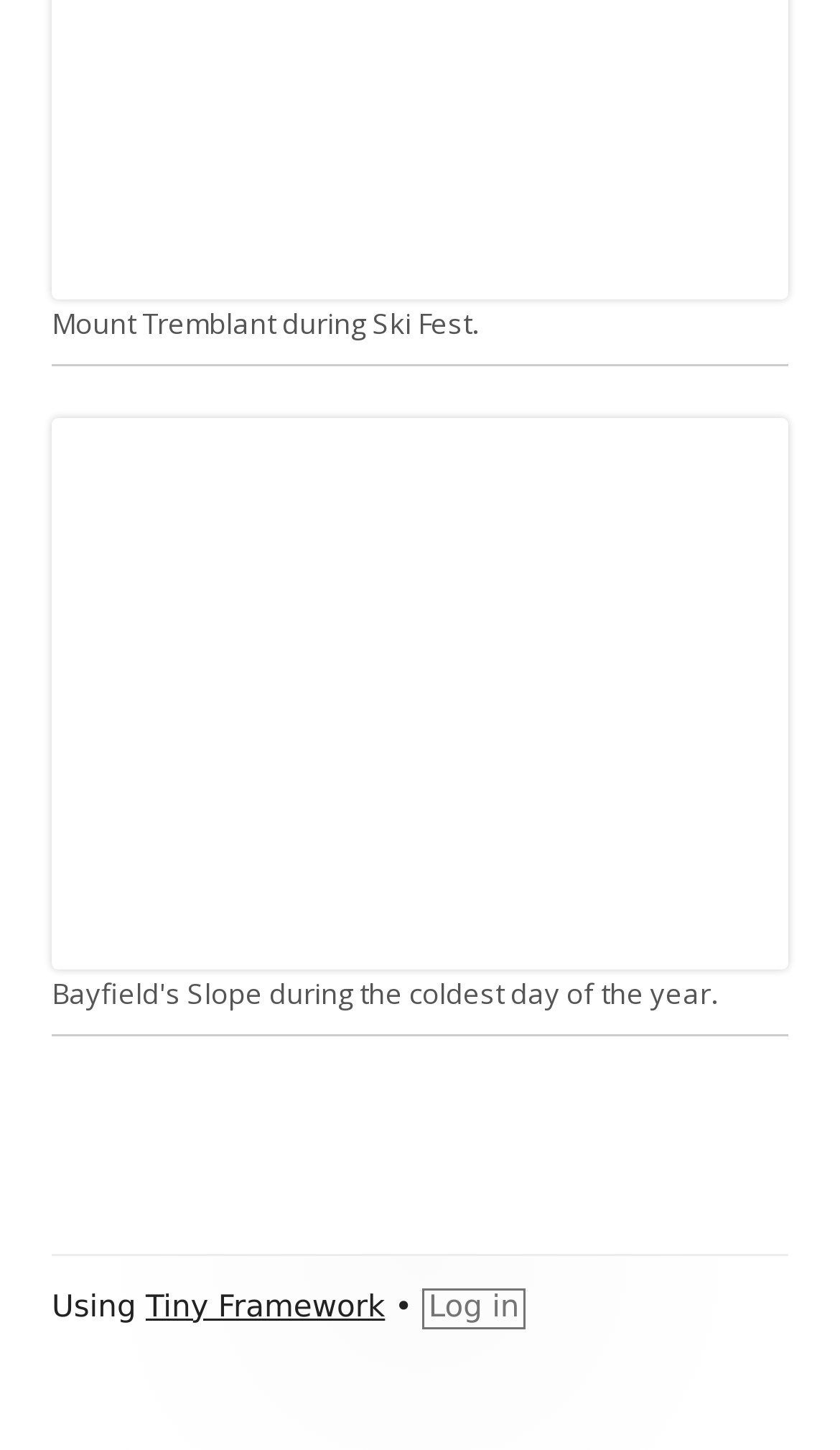What is the purpose of the 'Footer Content' section?
Answer the question with a detailed explanation, including all necessary information.

The 'Footer Content' section is typically used to provide additional information about the website, such as copyright information, terms of use, or links to other related websites. In this case, it contains links to 'Tiny Framework' and 'Log in'.